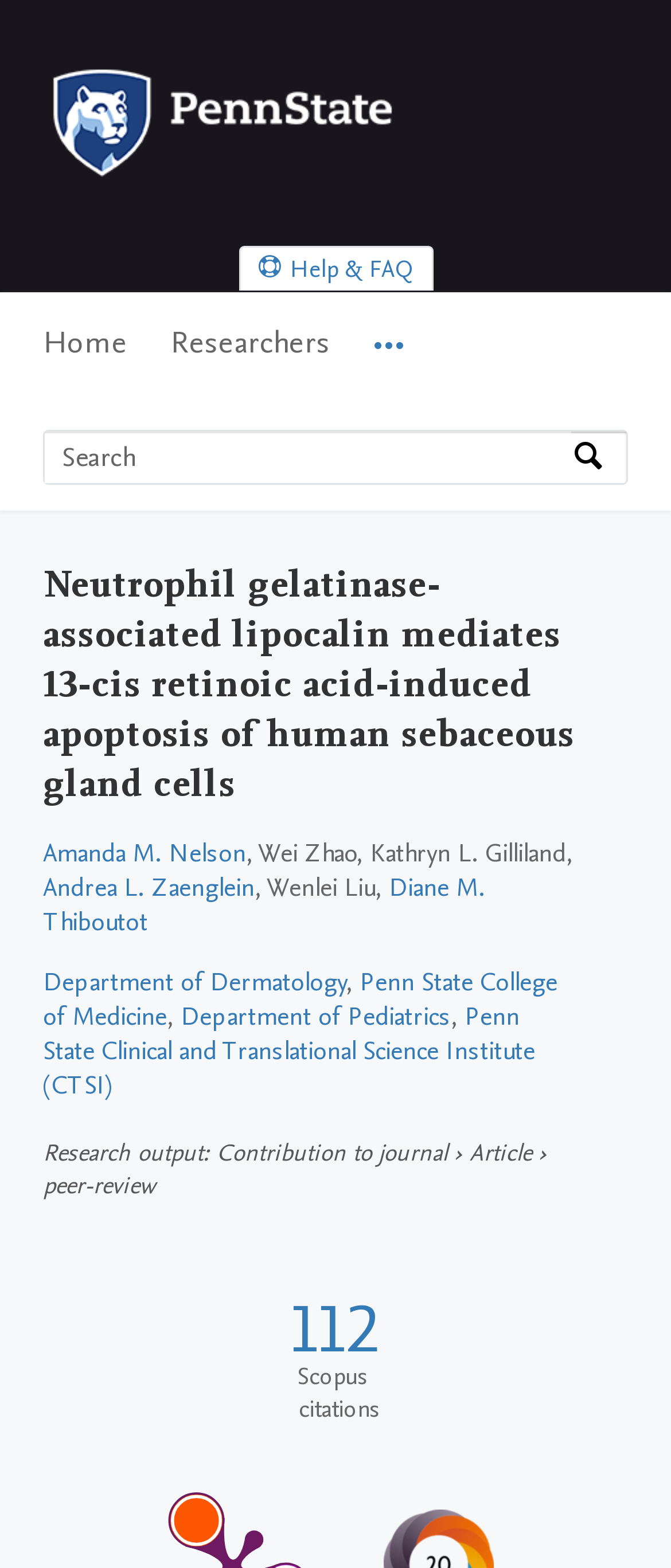Determine the webpage's heading and output its text content.

Neutrophil gelatinase-associated lipocalin mediates 13-cis retinoic acid-induced apoptosis of human sebaceous gland cells